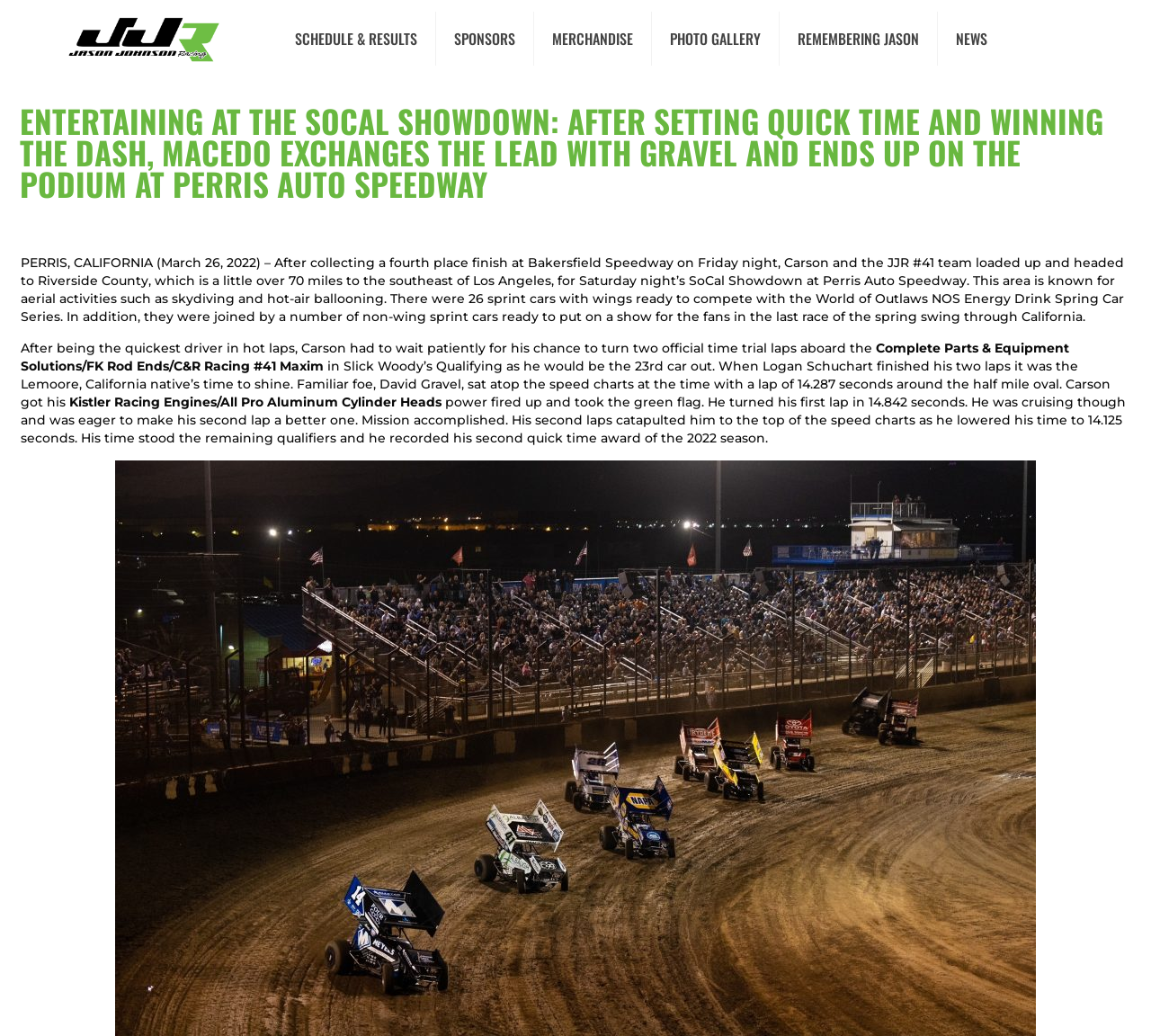Find the bounding box of the web element that fits this description: "PHOTO GALLERY".

[0.566, 0.0, 0.677, 0.075]